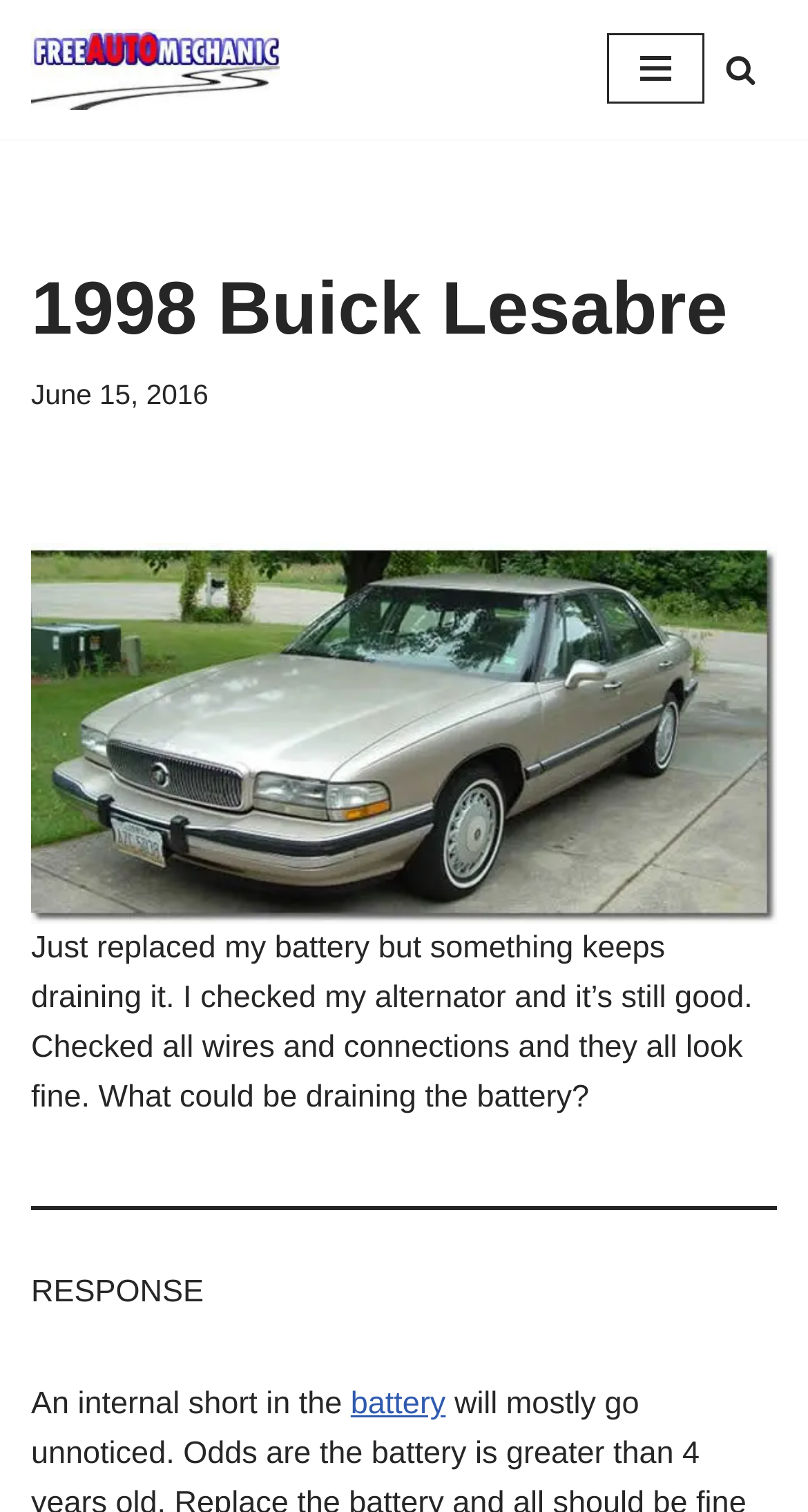Can you give a comprehensive explanation to the question given the content of the image?
What has the user checked in their car?

The user has mentioned in their question that they have checked the alternator and all wires and connections, and they all look fine.